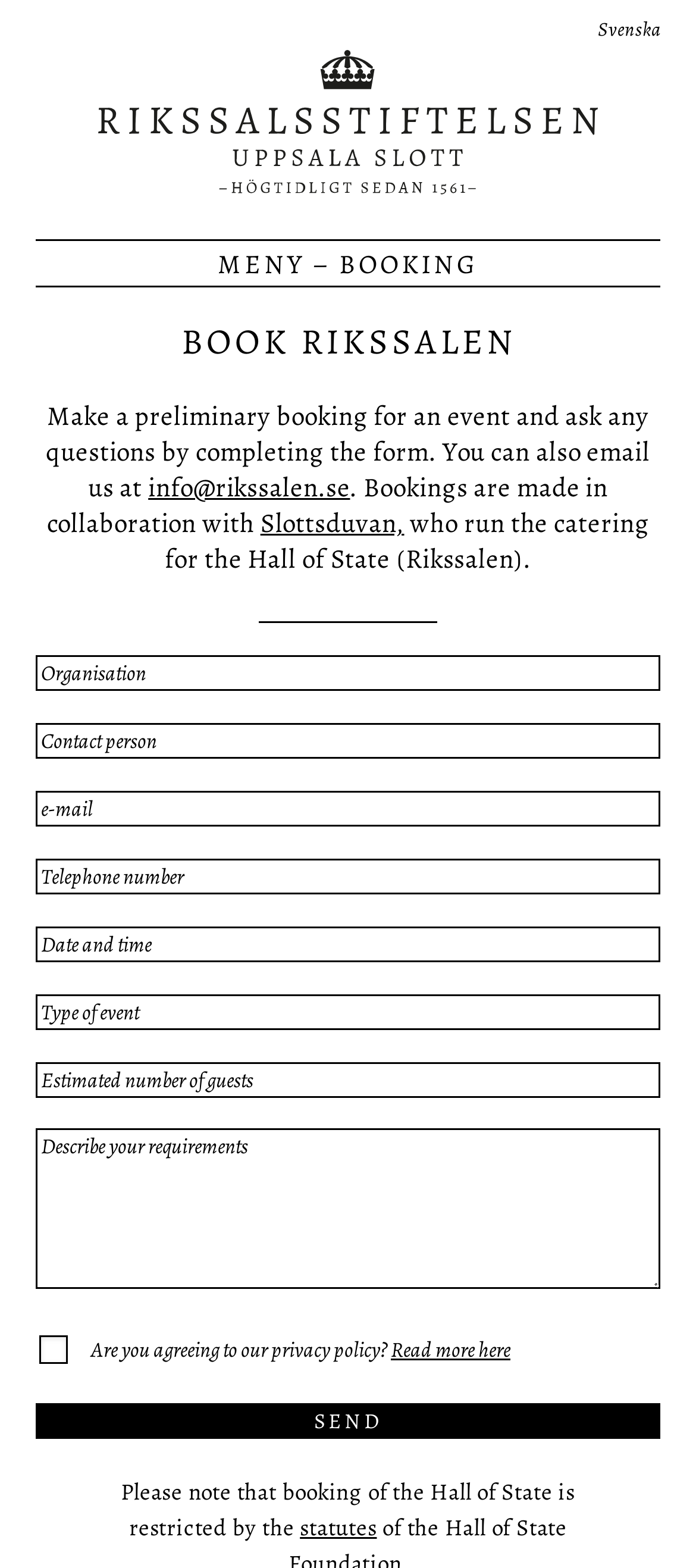Use a single word or phrase to answer the question: Who runs the catering for the Hall of State?

Slottsduvan